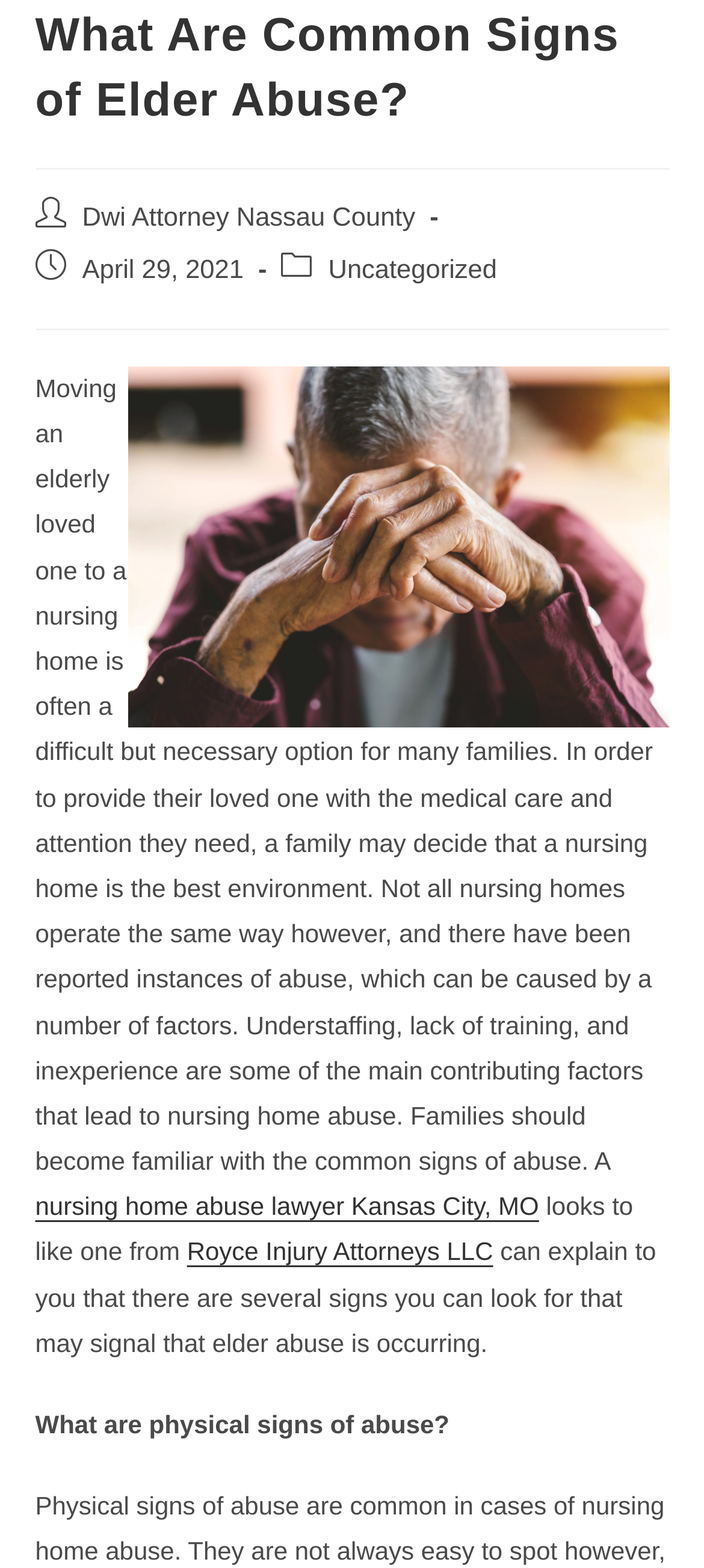Using the webpage screenshot and the element description Royce Injury Attorneys LLC, determine the bounding box coordinates. Specify the coordinates in the format (top-left x, top-left y, bottom-right x, bottom-right y) with values ranging from 0 to 1.

[0.266, 0.789, 0.7, 0.807]